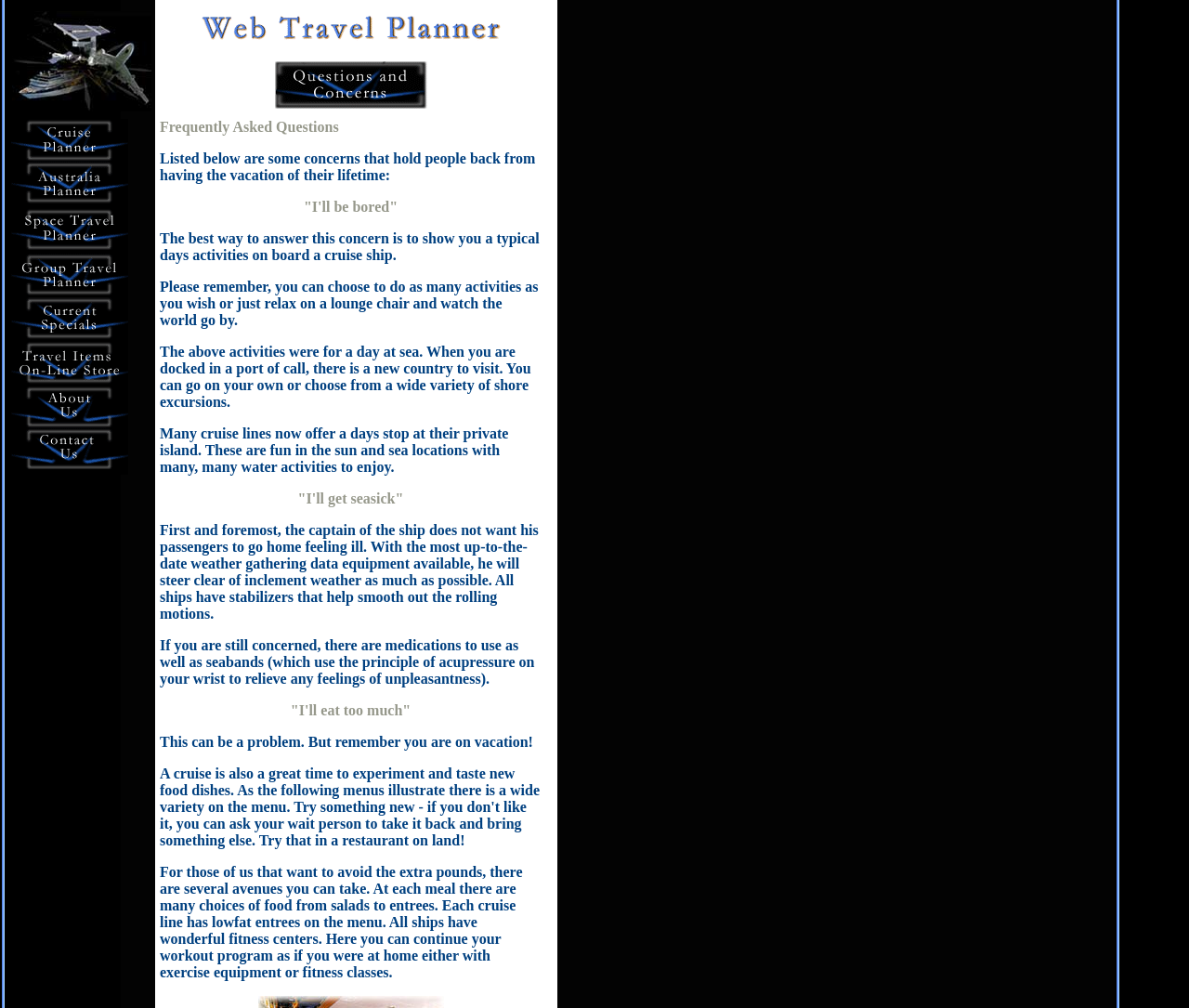What is the purpose of the 'questions_link.gif' image?
From the image, provide a succinct answer in one word or a short phrase.

Link to questions